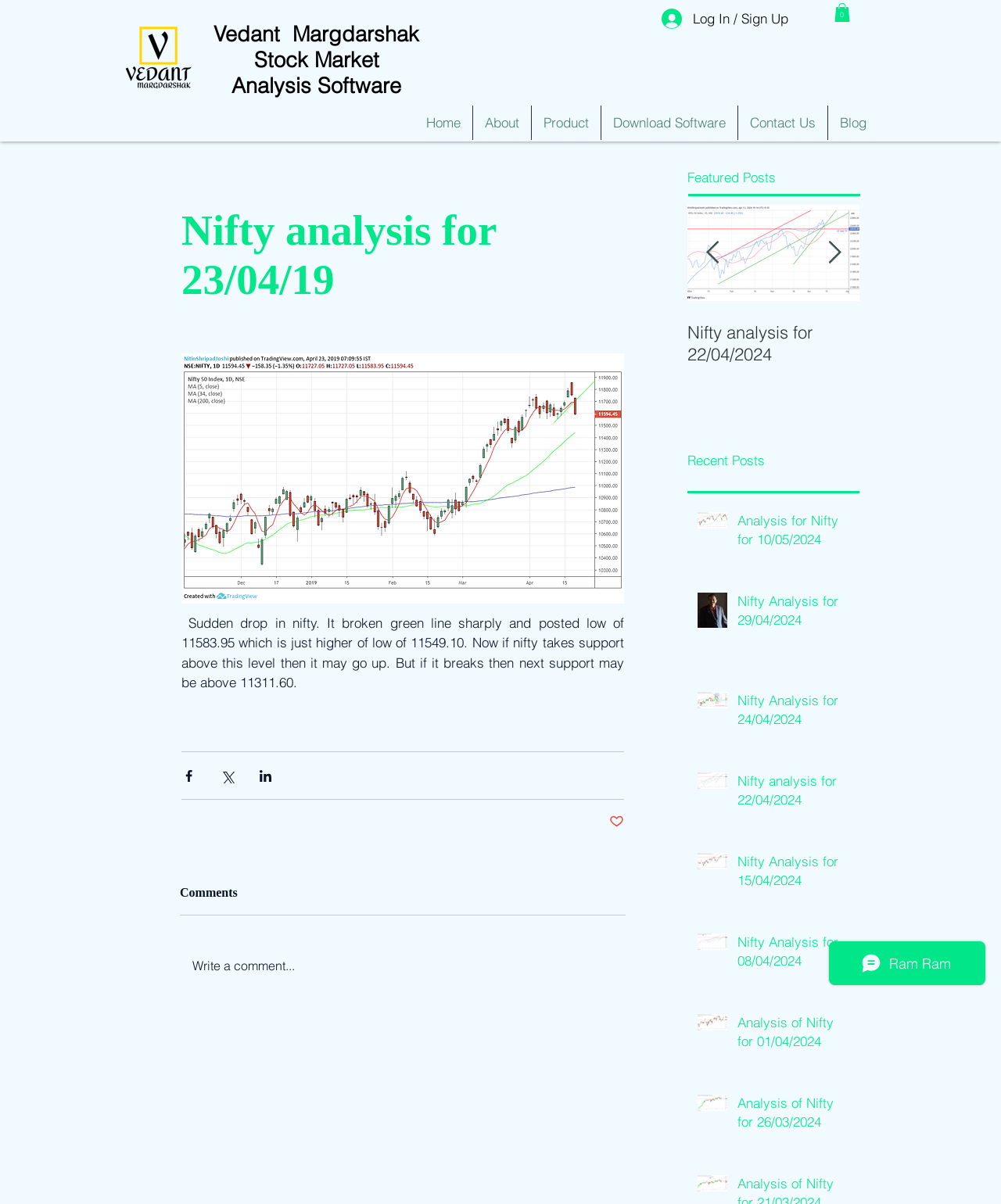Please specify the bounding box coordinates of the clickable region to carry out the following instruction: "Click the 'Cart with 0 items' button". The coordinates should be four float numbers between 0 and 1, in the format [left, top, right, bottom].

[0.834, 0.003, 0.849, 0.018]